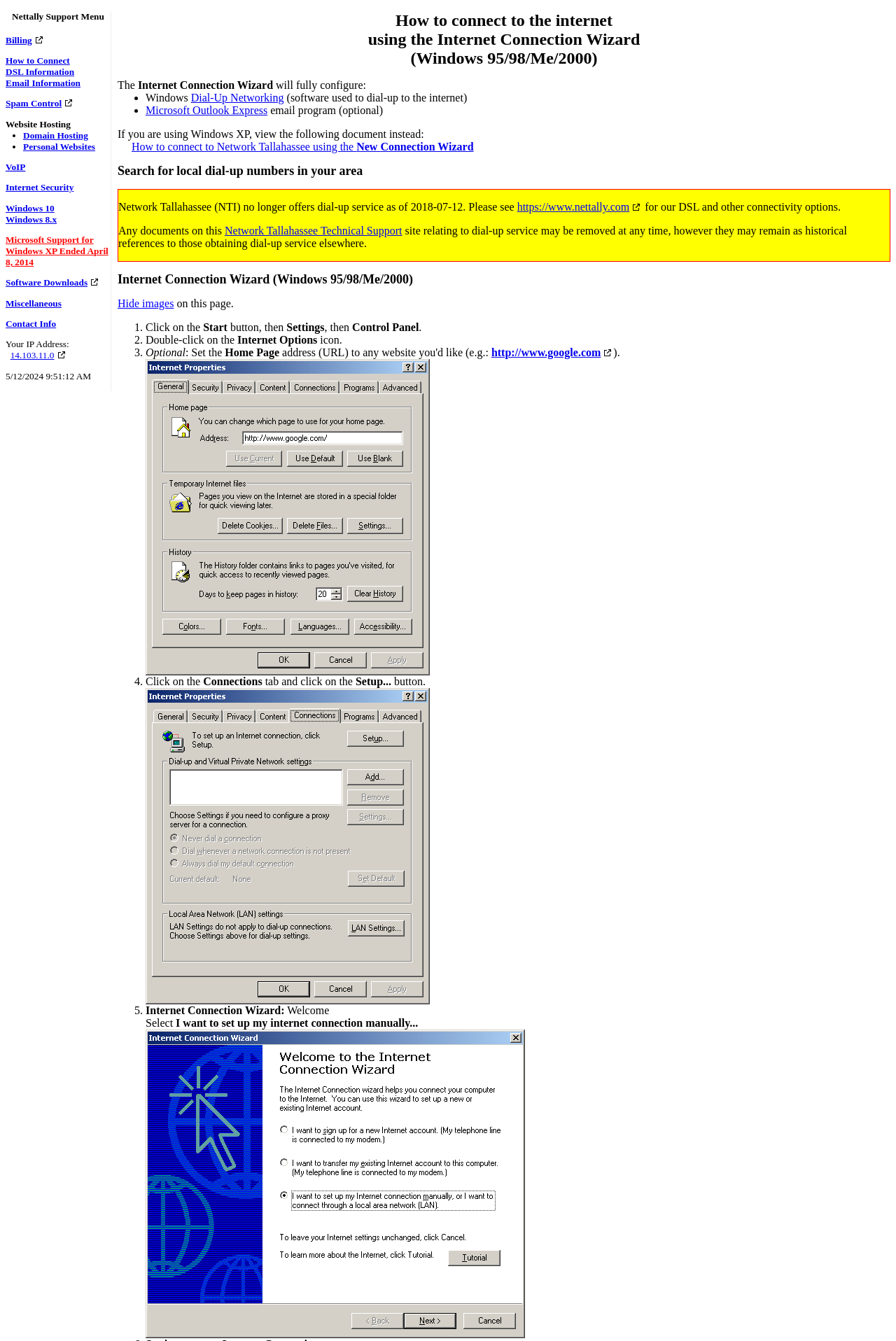Pinpoint the bounding box coordinates of the element you need to click to execute the following instruction: "Click on 'Internet Connection Wizard (Windows 95/98/Me/2000)'". The bounding box should be represented by four float numbers between 0 and 1, in the format [left, top, right, bottom].

[0.131, 0.008, 0.994, 0.051]